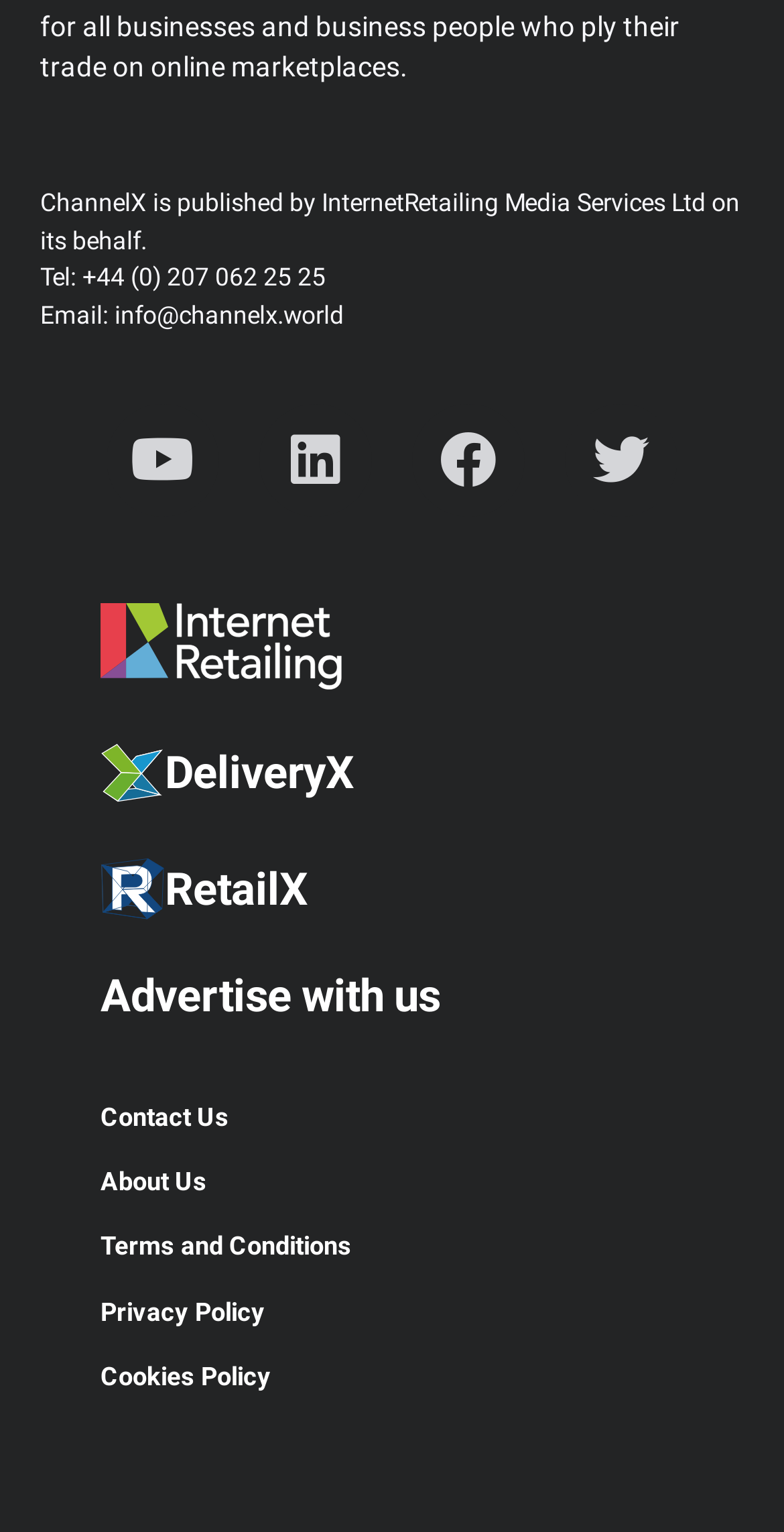Provide the bounding box coordinates in the format (top-left x, top-left y, bottom-right x, bottom-right y). All values are floating point numbers between 0 and 1. Determine the bounding box coordinate of the UI element described as: Facebook

[0.526, 0.264, 0.669, 0.337]